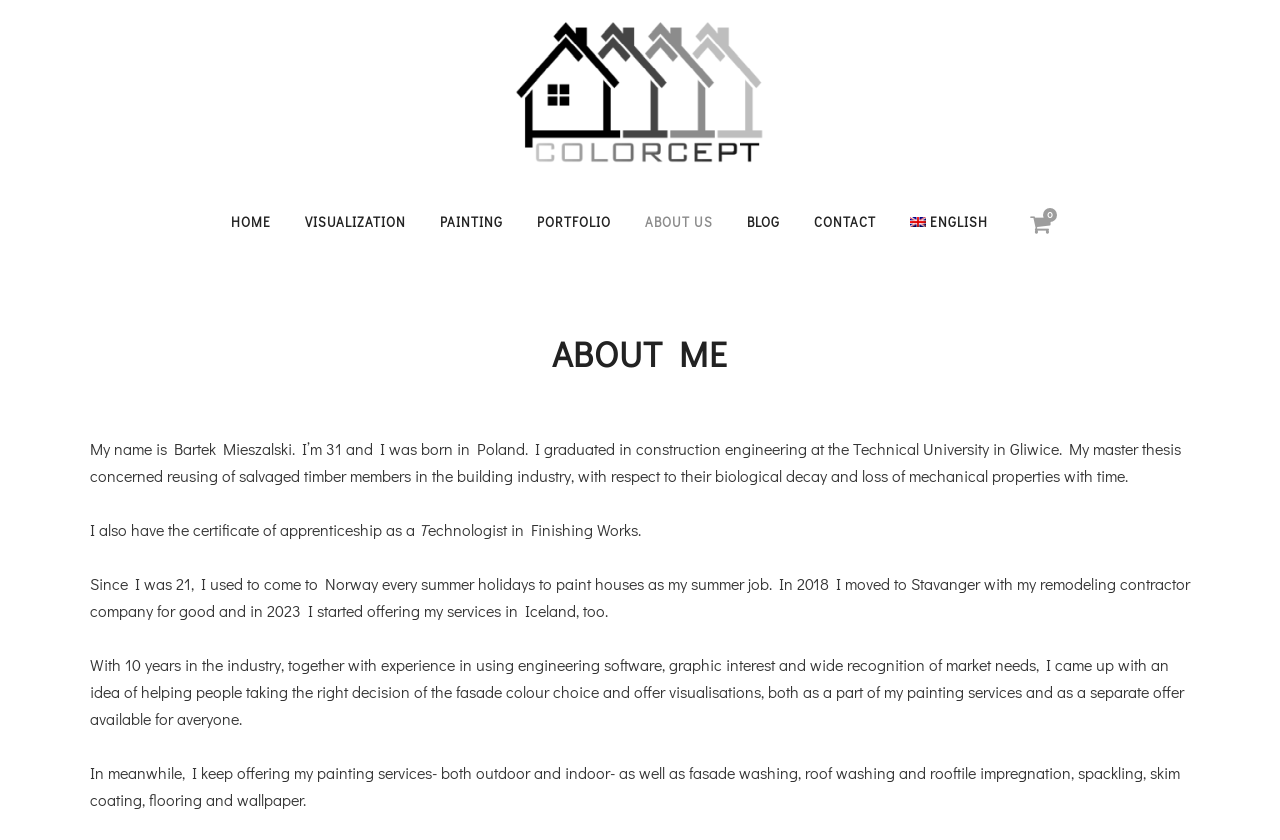Provide the bounding box coordinates of the area you need to click to execute the following instruction: "Click the CONTACT link".

[0.623, 0.232, 0.698, 0.296]